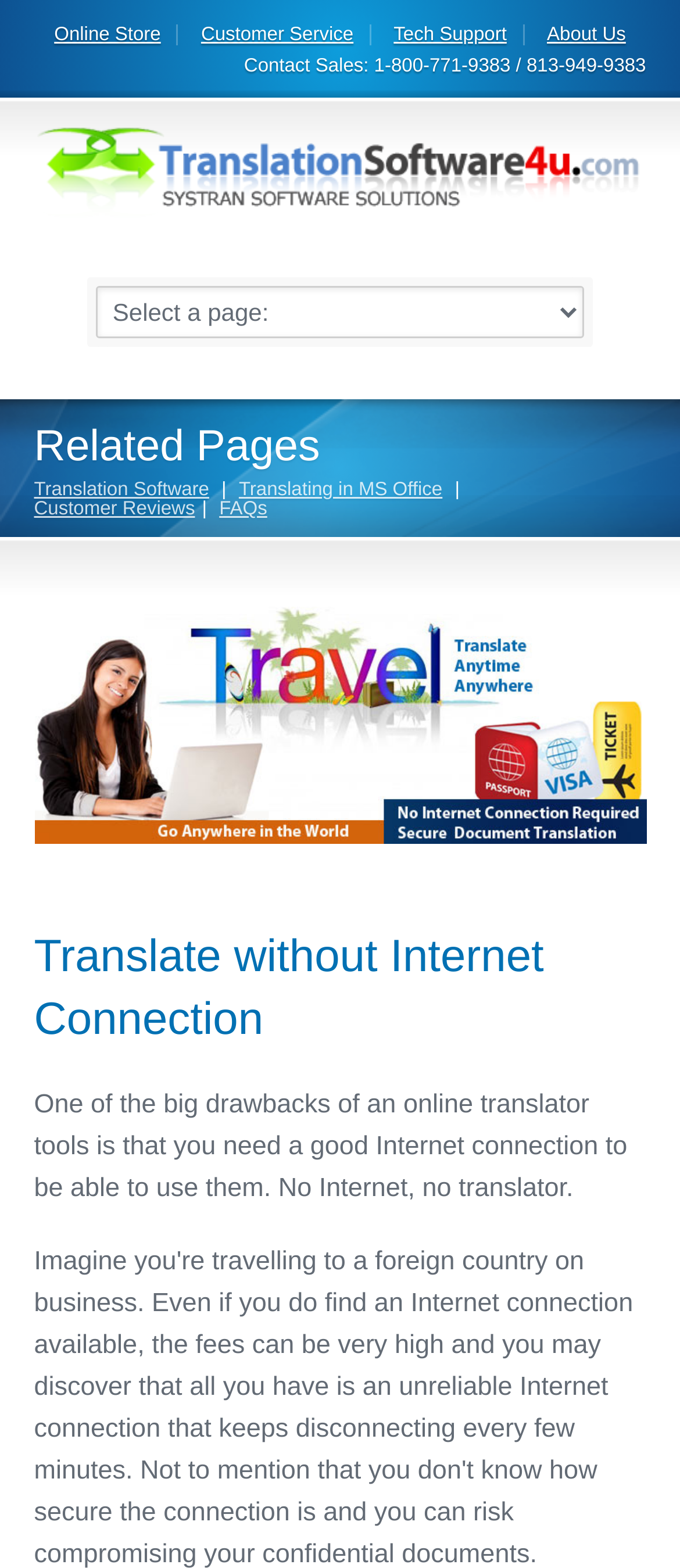Identify the bounding box coordinates for the element you need to click to achieve the following task: "Click Online Store". The coordinates must be four float values ranging from 0 to 1, formatted as [left, top, right, bottom].

[0.08, 0.016, 0.262, 0.029]